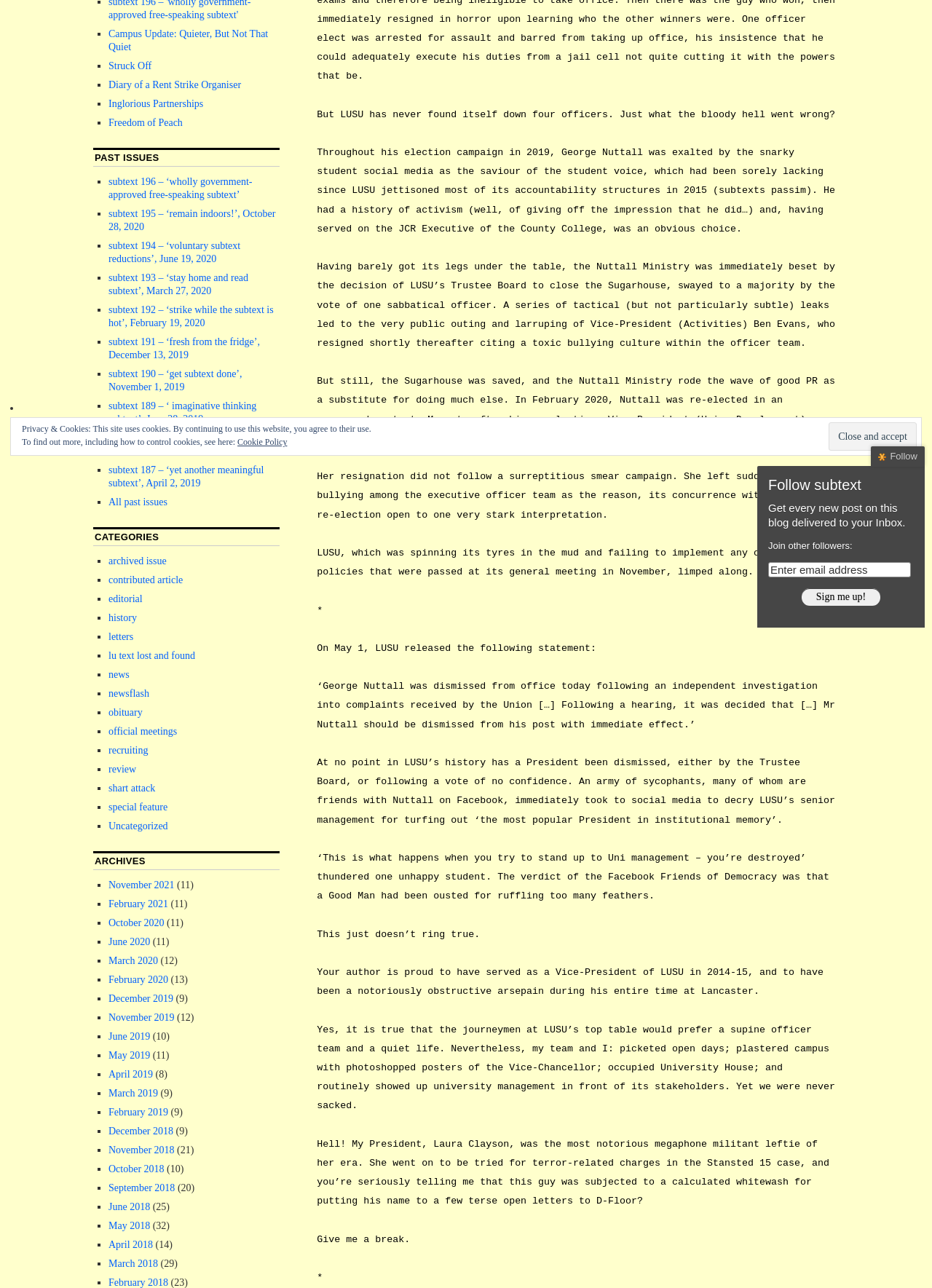From the screenshot, find the bounding box of the UI element matching this description: "news". Supply the bounding box coordinates in the form [left, top, right, bottom], each a float between 0 and 1.

[0.116, 0.519, 0.139, 0.528]